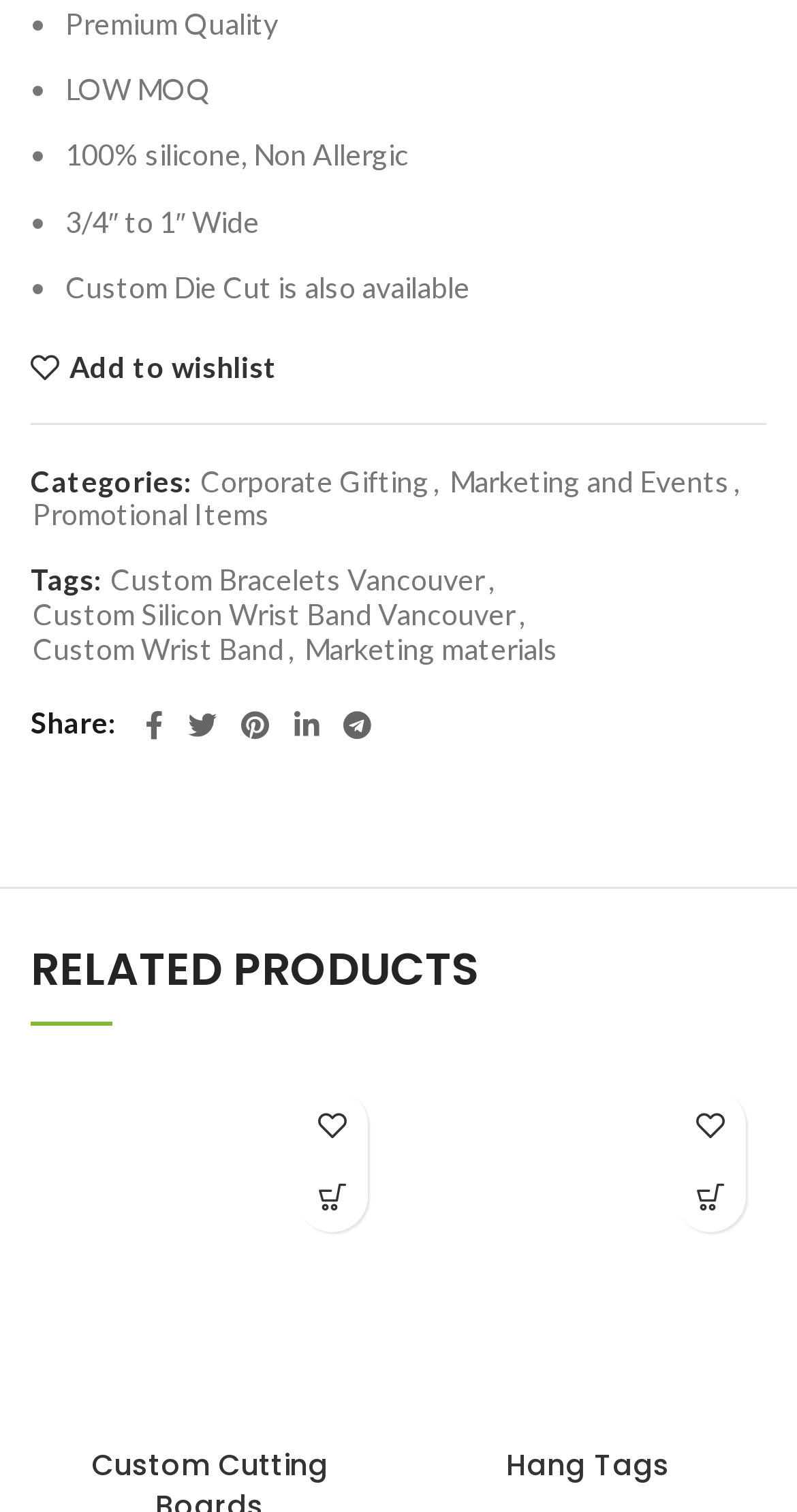Respond with a single word or phrase for the following question: 
What are the categories of the product?

Corporate Gifting, etc.